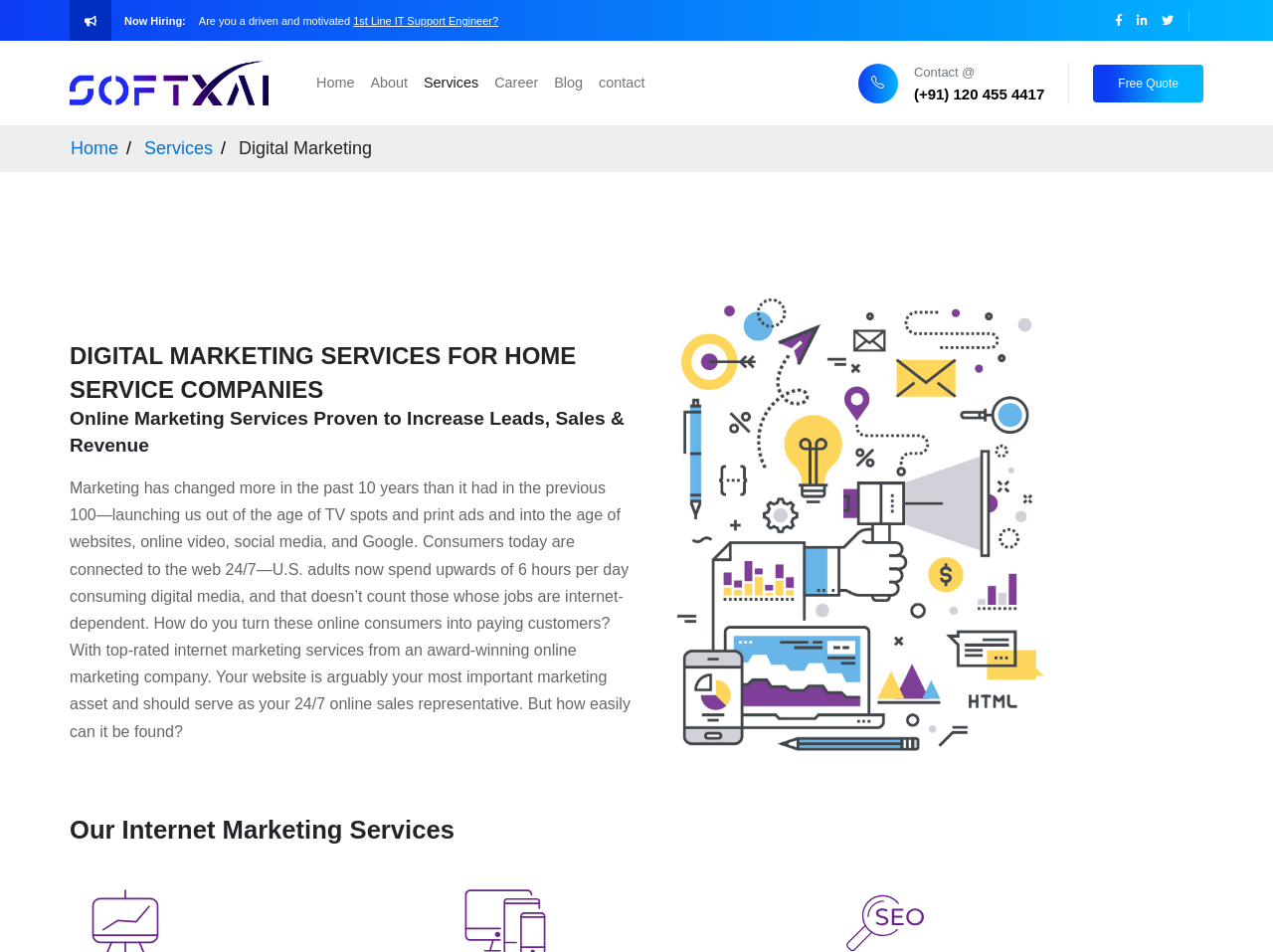Identify the bounding box coordinates for the element that needs to be clicked to fulfill this instruction: "Click on '1st Line IT Support Engineer?'". Provide the coordinates in the format of four float numbers between 0 and 1: [left, top, right, bottom].

[0.277, 0.01, 0.391, 0.033]